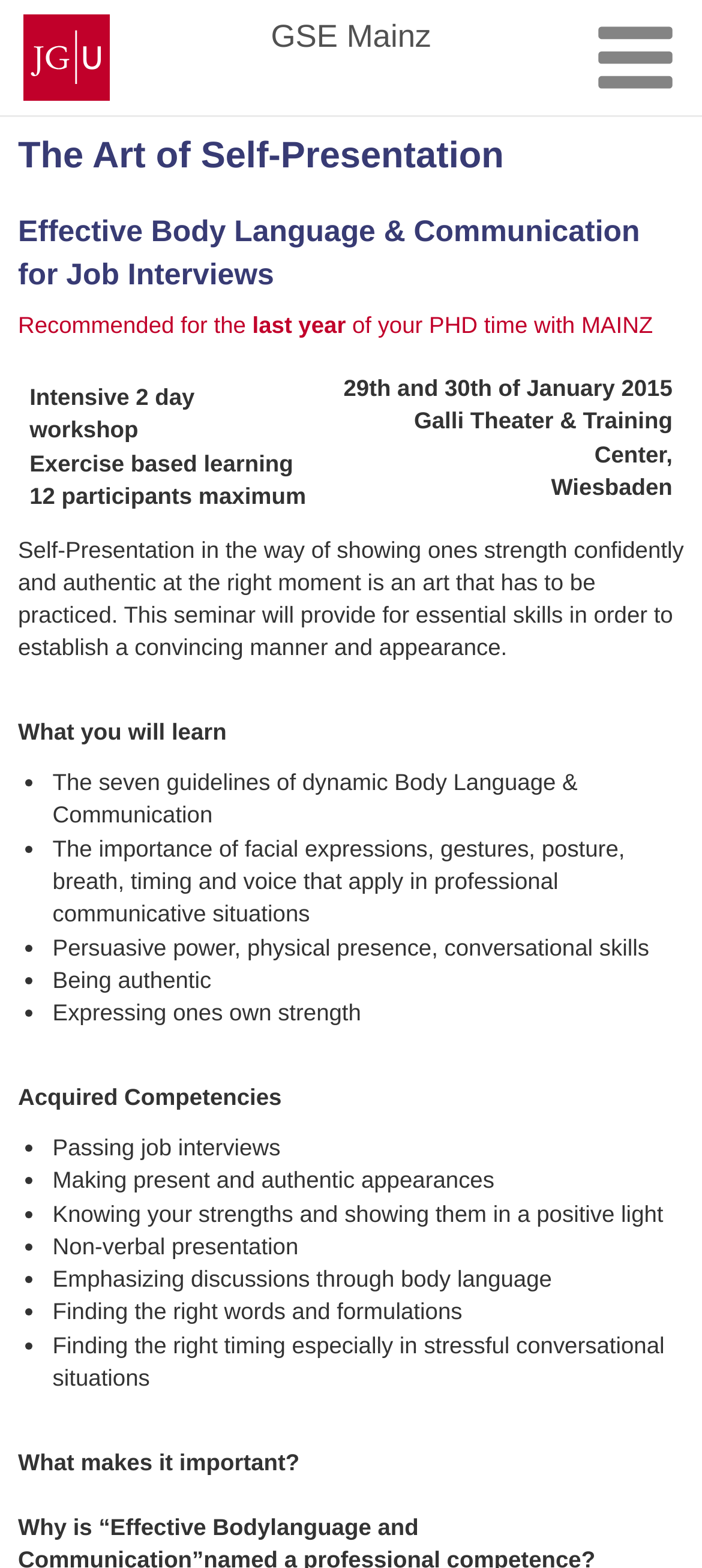Provide the bounding box coordinates of the UI element this sentence describes: "GSE Mainz".

[0.193, 0.009, 0.807, 0.038]